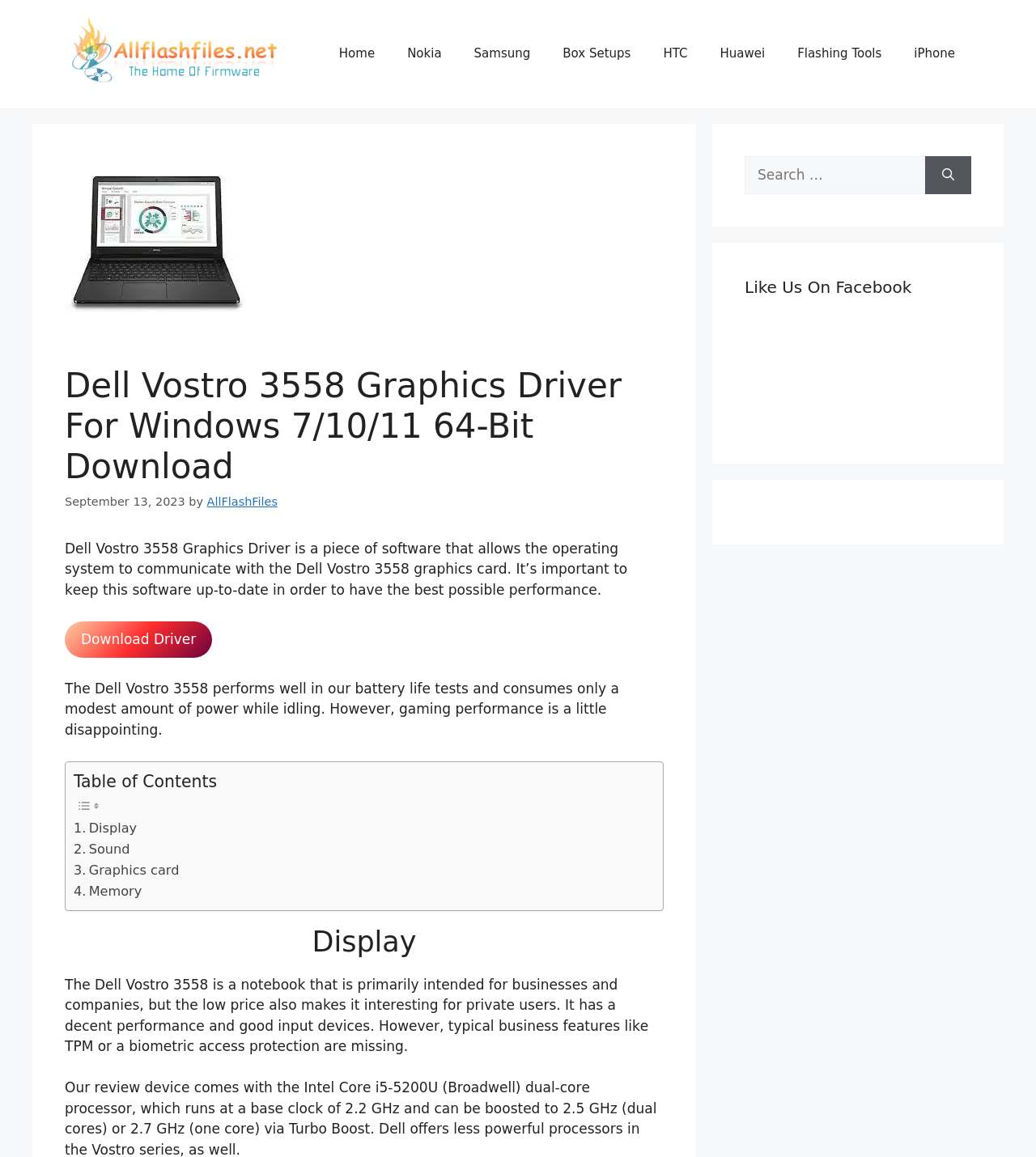Determine the bounding box coordinates of the element that should be clicked to execute the following command: "Search for a keyword".

[0.719, 0.135, 0.893, 0.168]